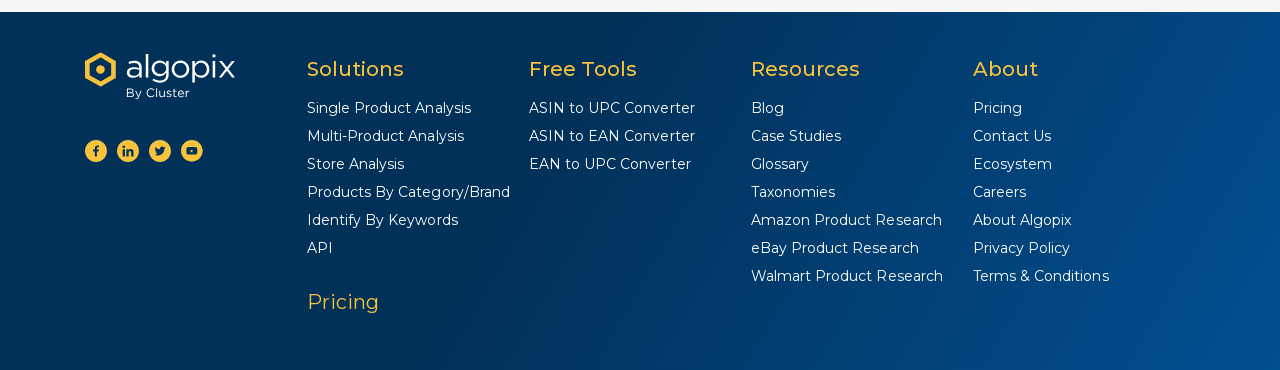Determine the bounding box coordinates for the area that should be clicked to carry out the following instruction: "Read the article 'Nigeria Votes: 2023 Presidential Elections and a New Hope'".

None